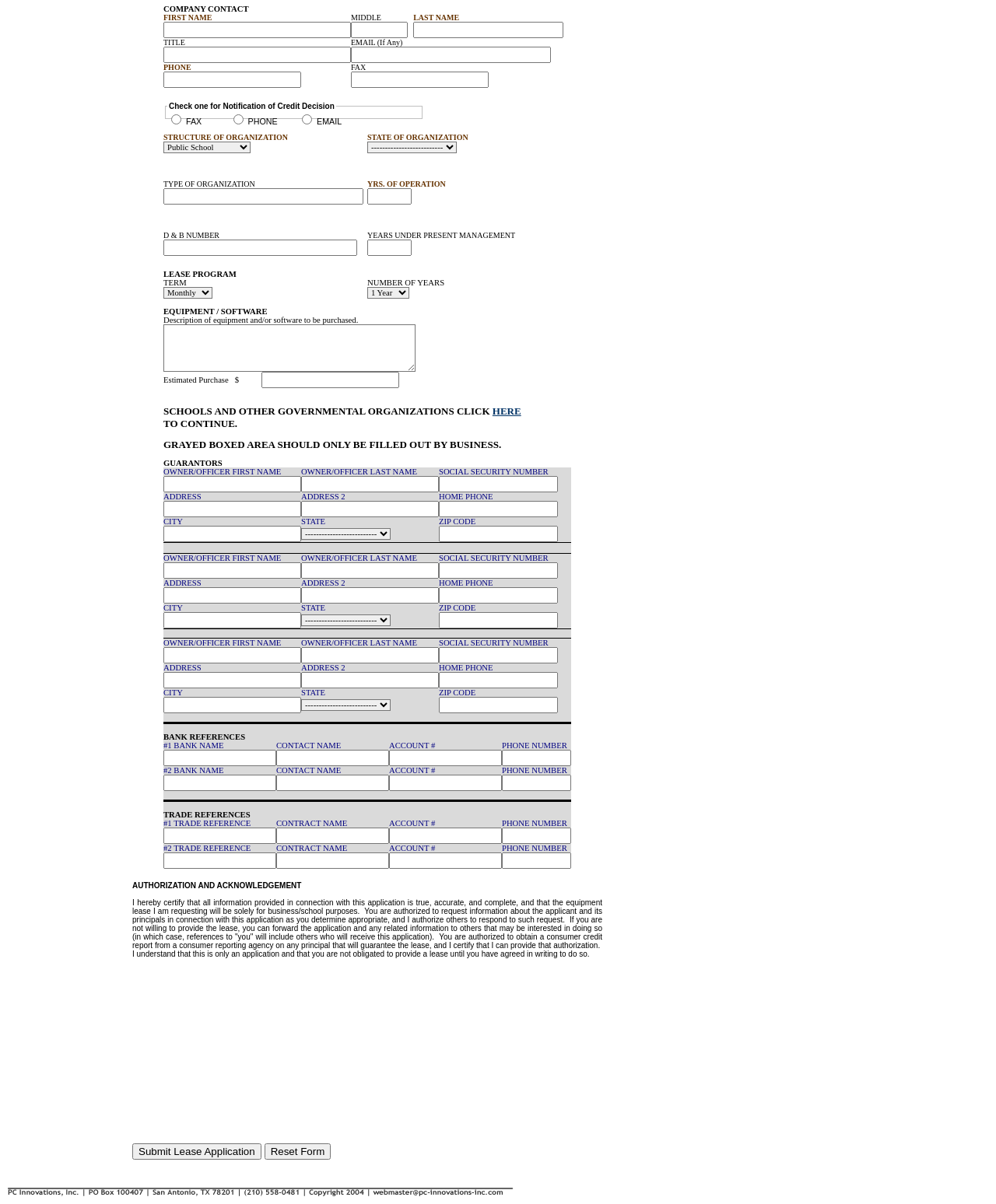Using the webpage screenshot, locate the HTML element that fits the following description and provide its bounding box: "name="HOME_PHONE_3"".

[0.441, 0.558, 0.56, 0.572]